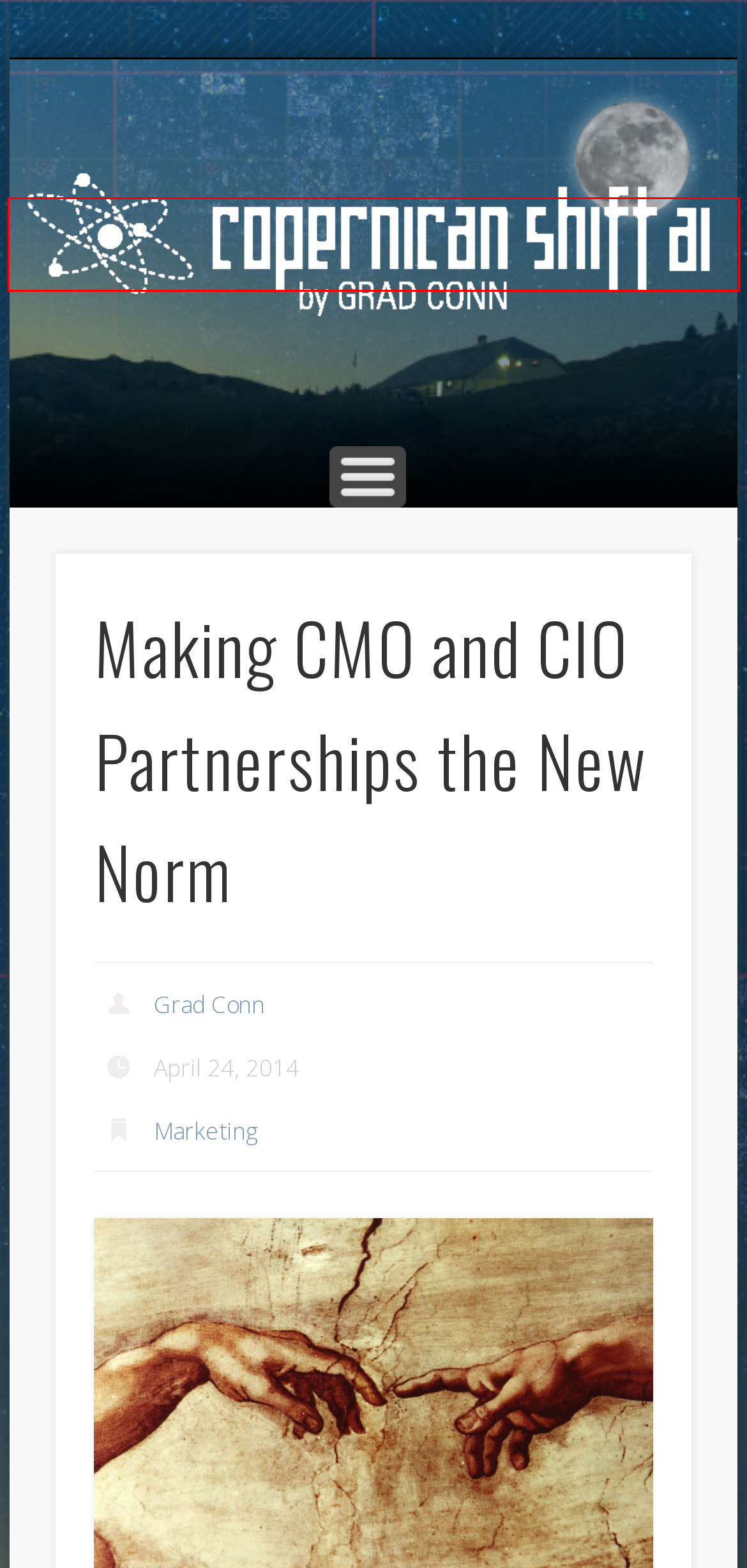You are presented with a screenshot of a webpage containing a red bounding box around a particular UI element. Select the best webpage description that matches the new webpage after clicking the element within the bounding box. Here are the candidates:
A. P&G Archives - Copernican Shift
B. Direct Marketing Archives - Copernican Shift
C. Customer Experience Archives - Copernican Shift
D. Log In ‹ Copernican Shift — WordPress
E. McDonald's Archives - Copernican Shift
F. Copernican Shift - Matching Perception to Reality since 1543
G. Marketing Archives - Copernican Shift
H. Fiji Archives - Copernican Shift

F